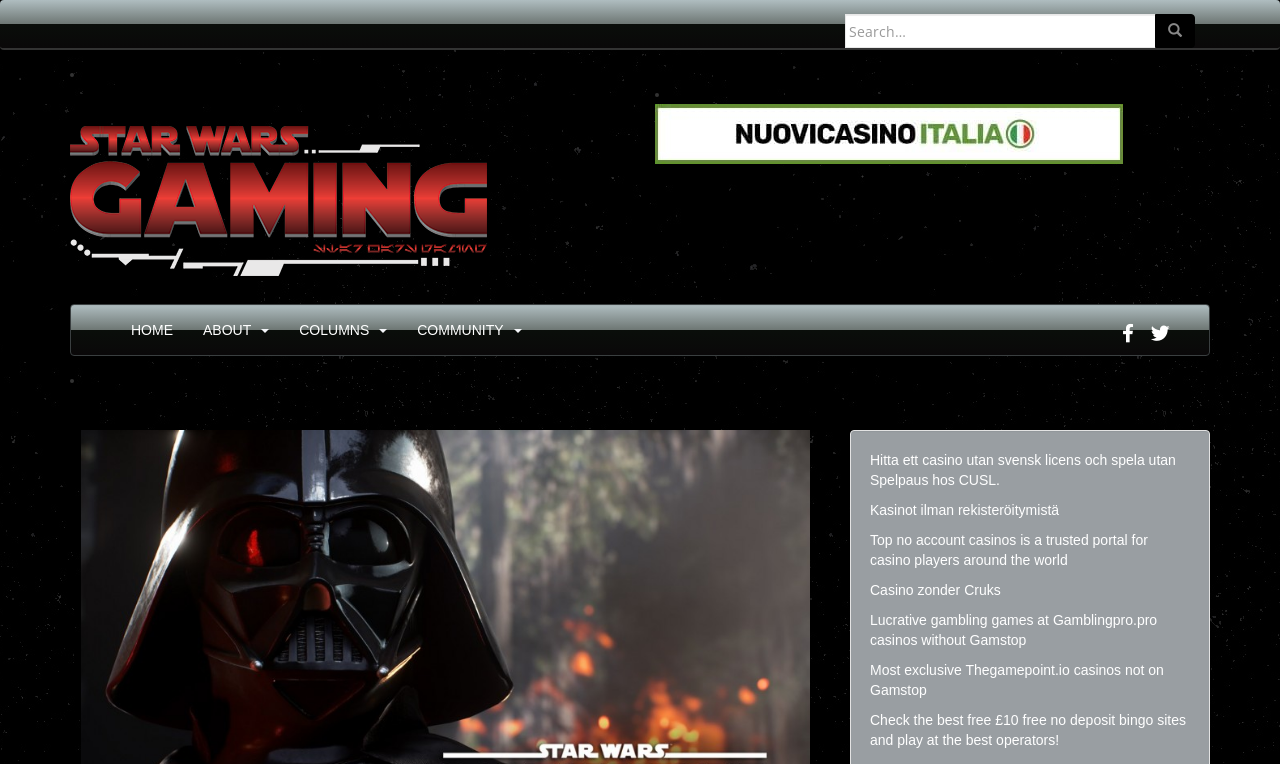Please locate the bounding box coordinates of the element that should be clicked to achieve the given instruction: "Go to BOOKS".

None